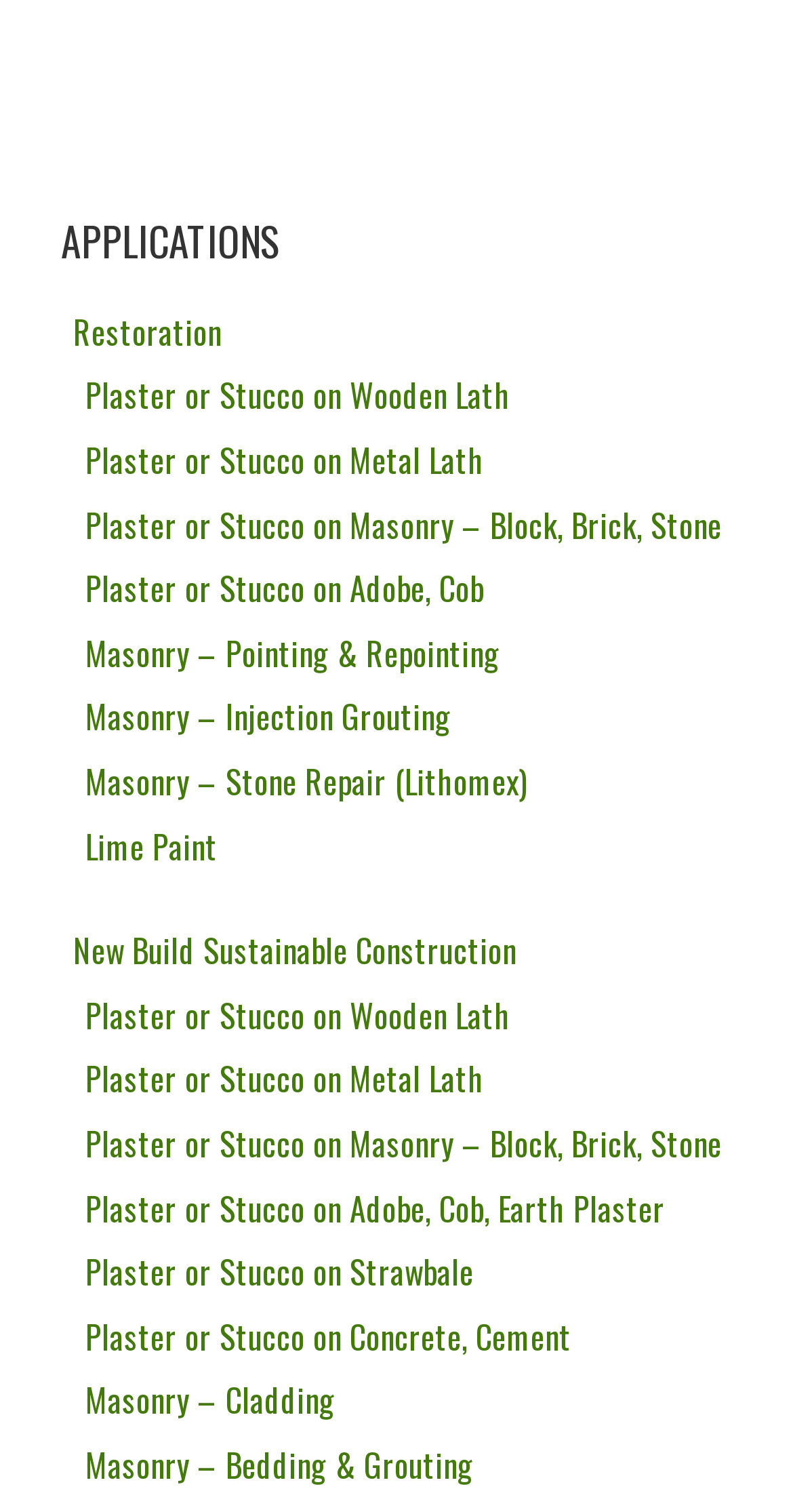Please identify the bounding box coordinates of the element that needs to be clicked to execute the following command: "Click on Restoration". Provide the bounding box using four float numbers between 0 and 1, formatted as [left, top, right, bottom].

[0.092, 0.203, 0.279, 0.235]